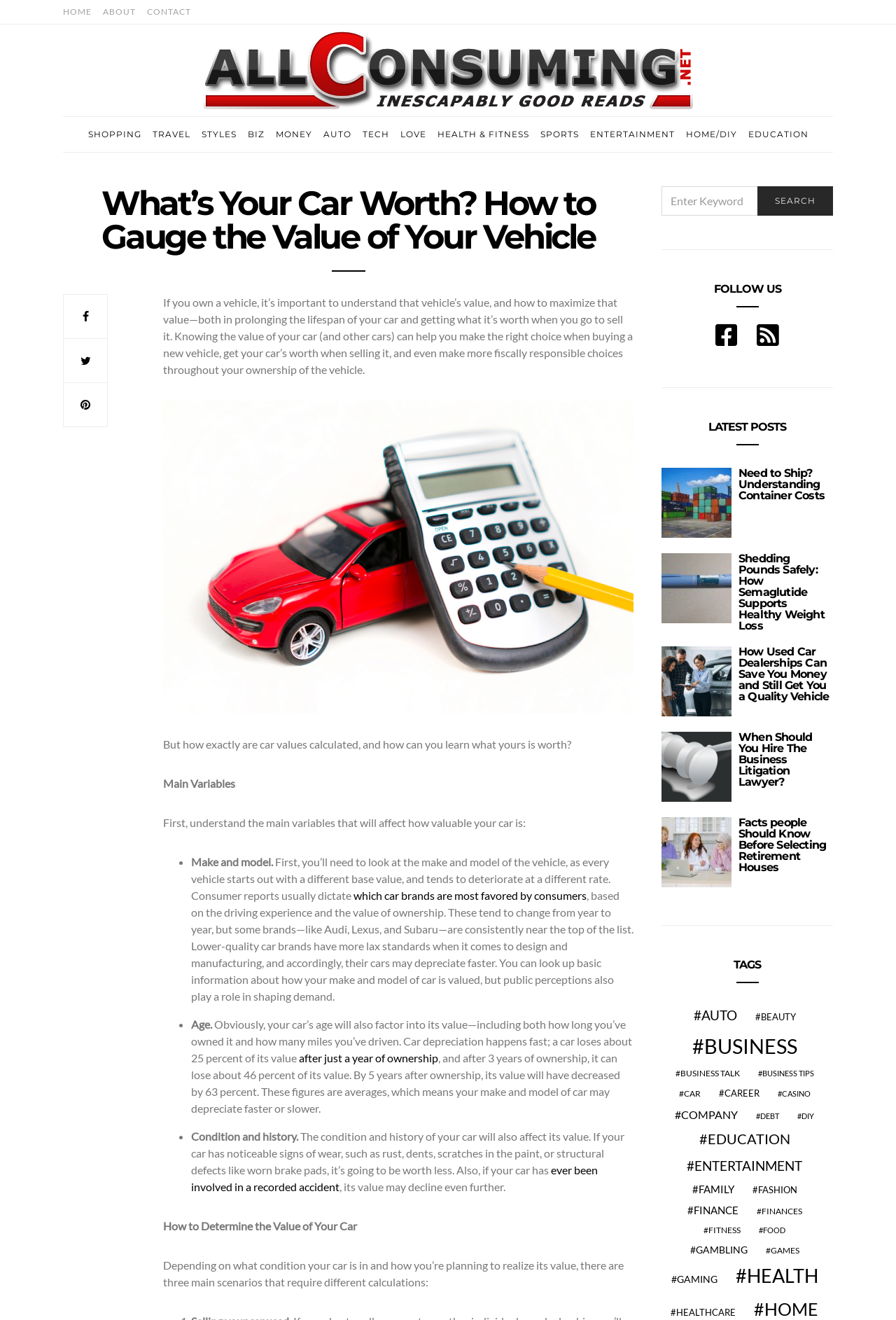What is the main topic of this webpage?
Please provide an in-depth and detailed response to the question.

Based on the webpage content, the main topic is about understanding the value of a vehicle and how to maximize that value. The webpage provides information on how car values are calculated and how to determine the value of a car.